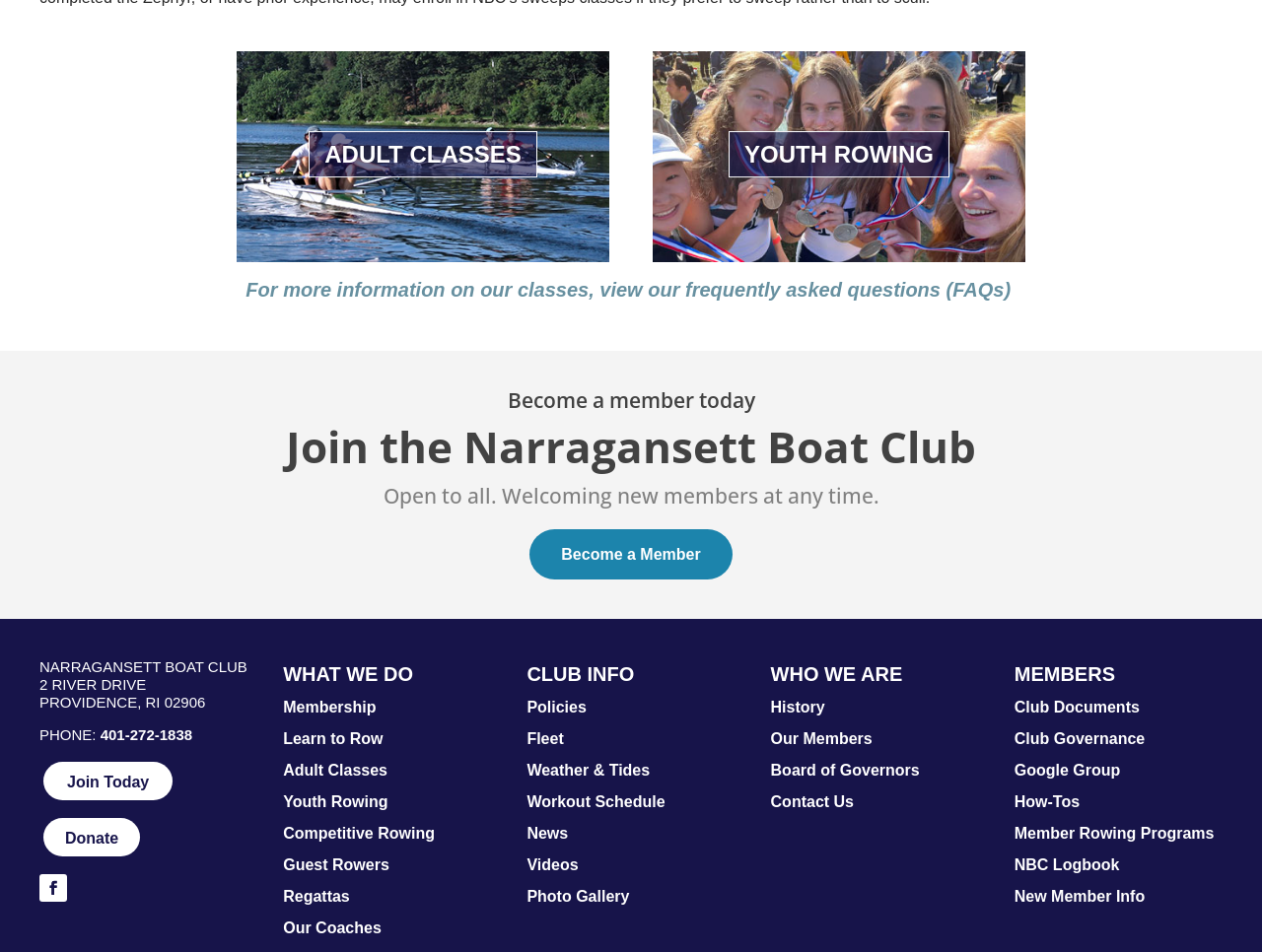Please specify the bounding box coordinates of the region to click in order to perform the following instruction: "Become a member today".

[0.42, 0.556, 0.58, 0.609]